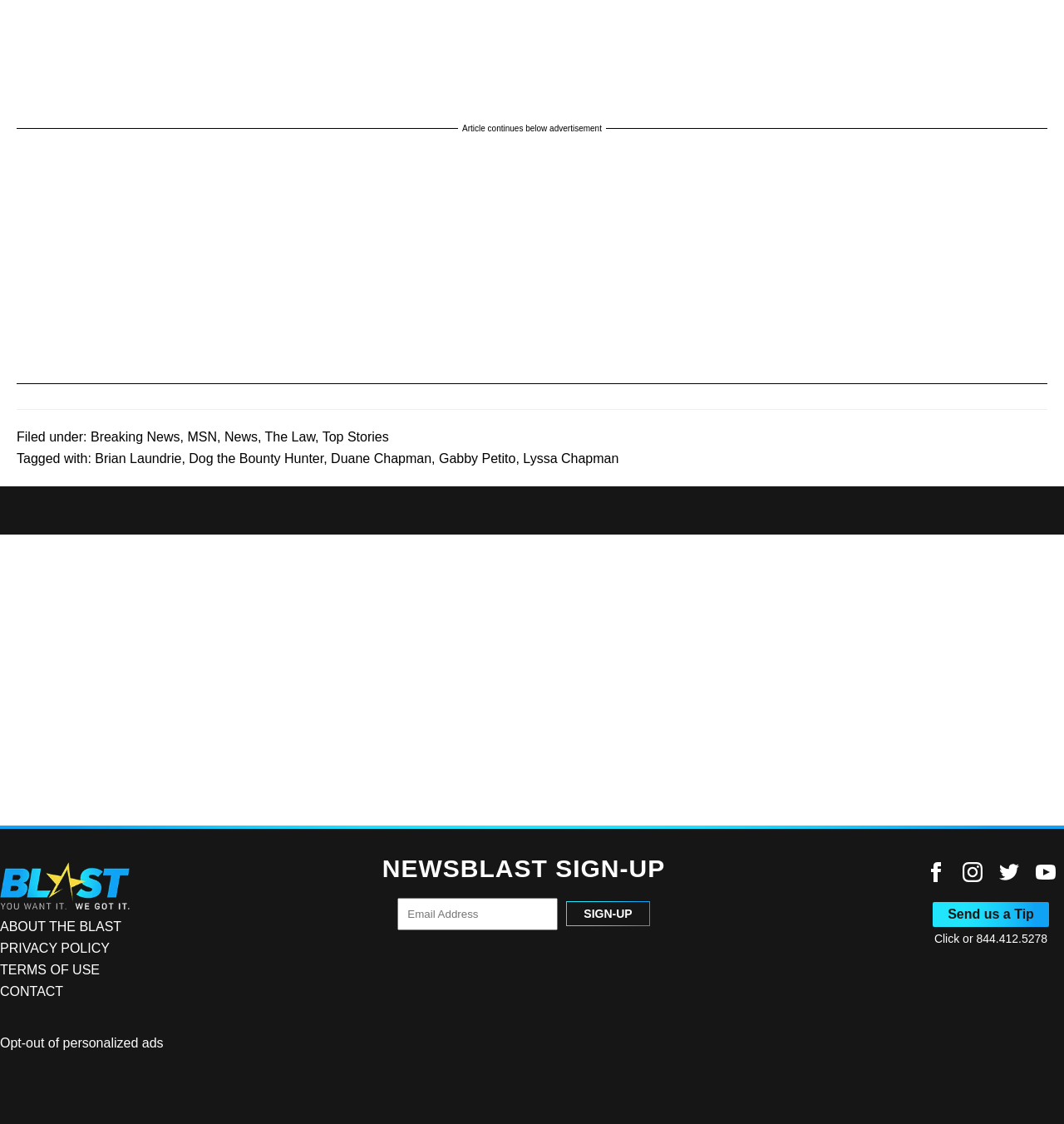Identify the bounding box coordinates of the part that should be clicked to carry out this instruction: "Sign up for NEWSBLAST".

[0.532, 0.801, 0.611, 0.824]